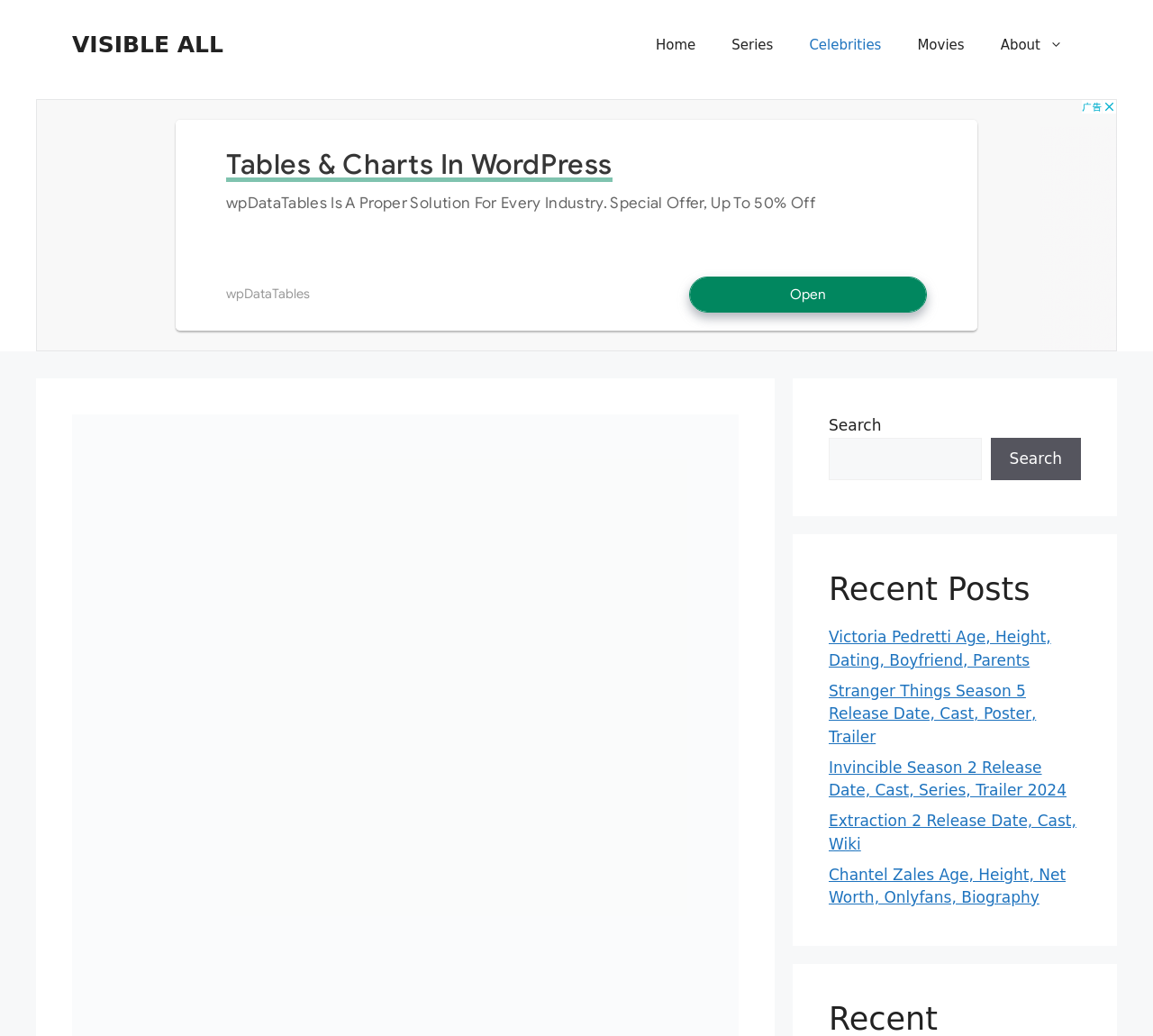Pinpoint the bounding box coordinates of the clickable element needed to complete the instruction: "Check recent posts". The coordinates should be provided as four float numbers between 0 and 1: [left, top, right, bottom].

[0.719, 0.55, 0.938, 0.587]